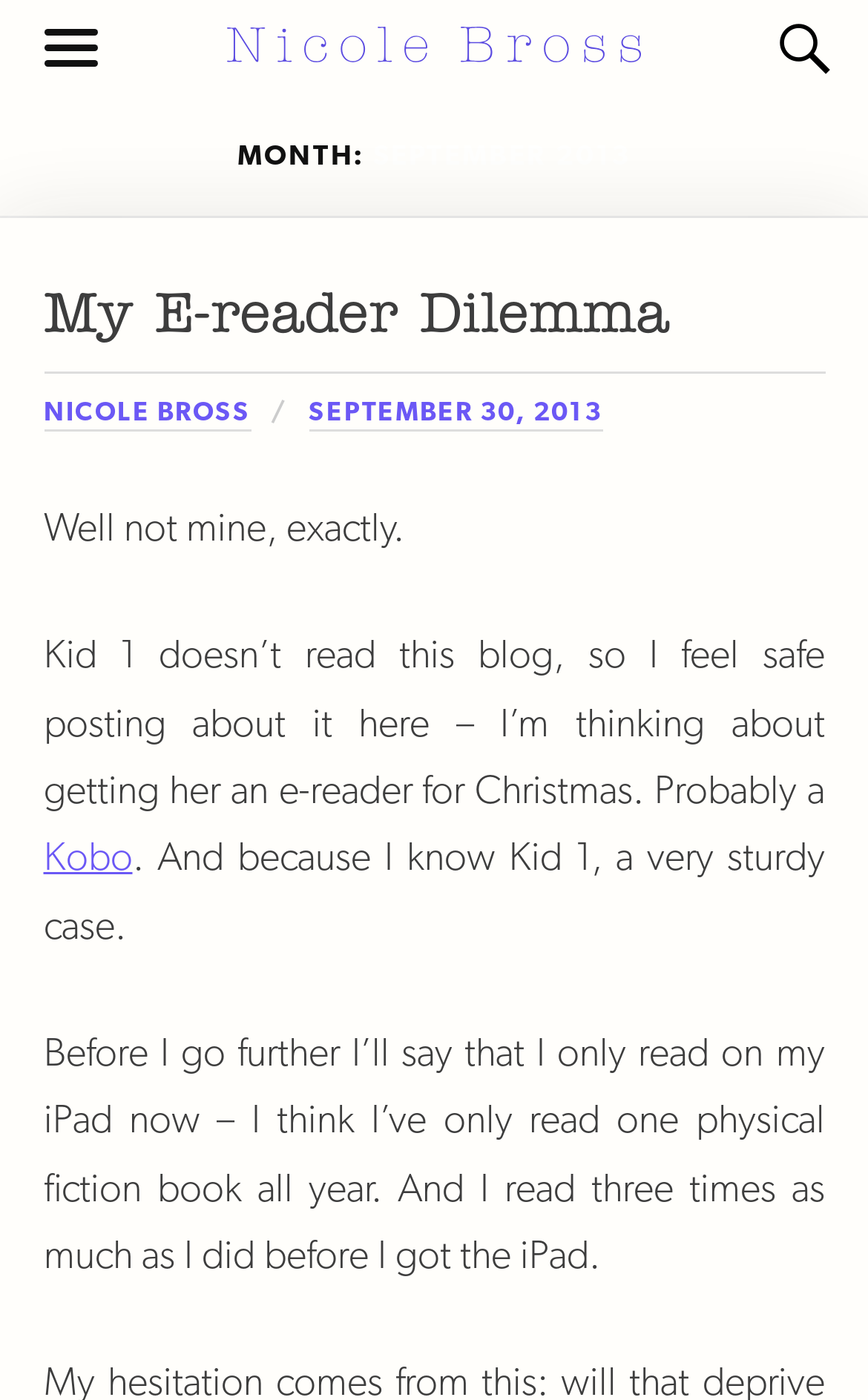Generate a comprehensive description of the webpage.

The webpage appears to be a personal blog or author's website, with a focus on a specific article or post. At the top, there is a link to the author's name, "Nicole Bross", accompanied by two small images, one with the text "Nicole" and the other with the text "Bross". 

Below this, there is a heading that reads "MONTH: SEPTEMBER 2013", which suggests that the article or post is from September 2013. 

The main content of the webpage is an article titled "My E-reader Dilemma", which is a personal reflection on the author's experience with e-readers. The article begins with a brief introduction, followed by a paragraph discussing the author's consideration of getting an e-reader for their child, Kid 1, as a Christmas gift. 

The text mentions the brand "Kobo" as a potential option, and the author also notes the importance of a sturdy case for the device. The article continues with the author sharing their personal experience of switching to reading on their iPad and how it has increased their reading frequency. 

There are several links and images scattered throughout the webpage, including a link to the article title, "My E-reader Dilemma", and links to the author's name, "NICOLE BROSS", and the date "SEPTEMBER 30, 2013".